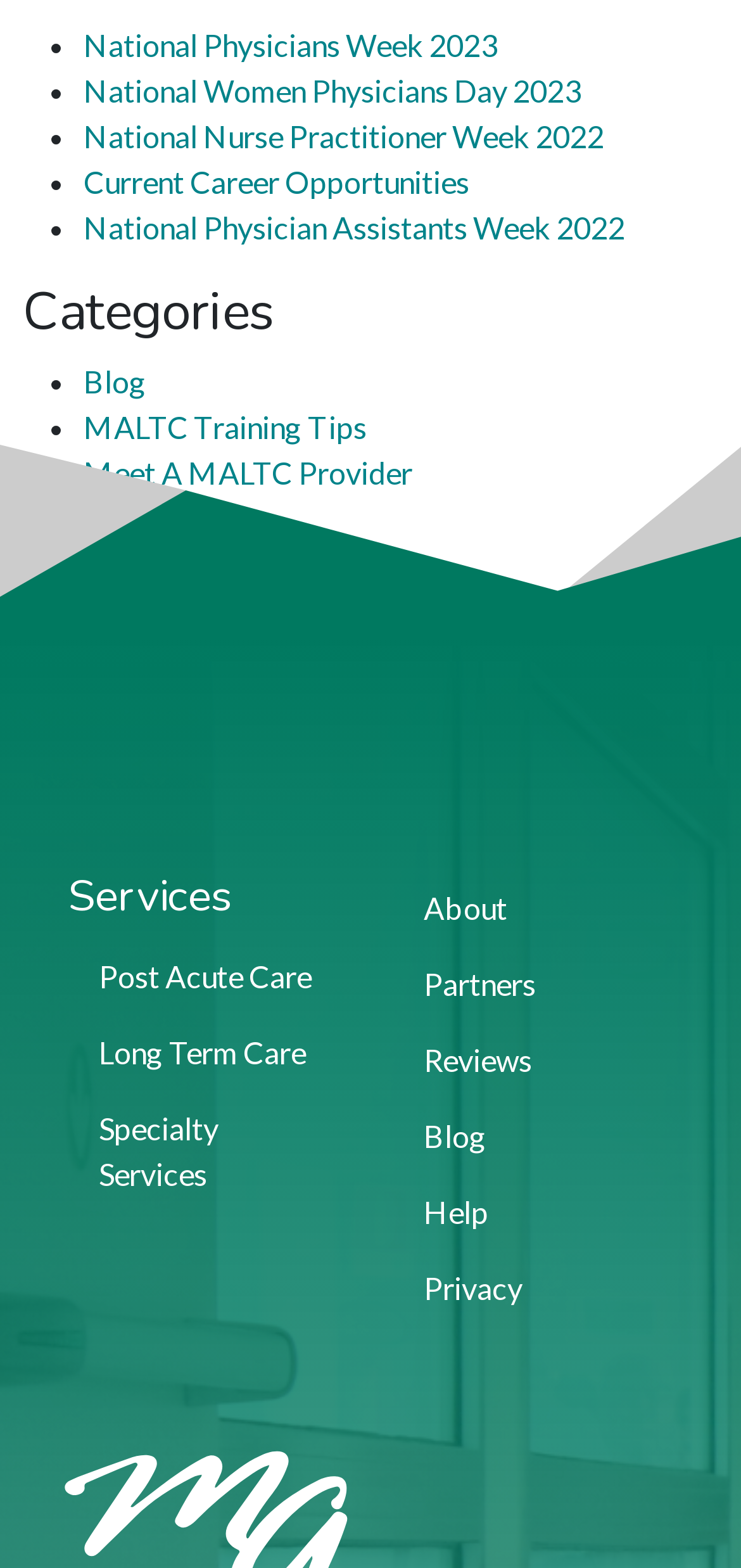Please find the bounding box coordinates of the element that you should click to achieve the following instruction: "Check Reviews". The coordinates should be presented as four float numbers between 0 and 1: [left, top, right, bottom].

[0.531, 0.652, 0.908, 0.7]